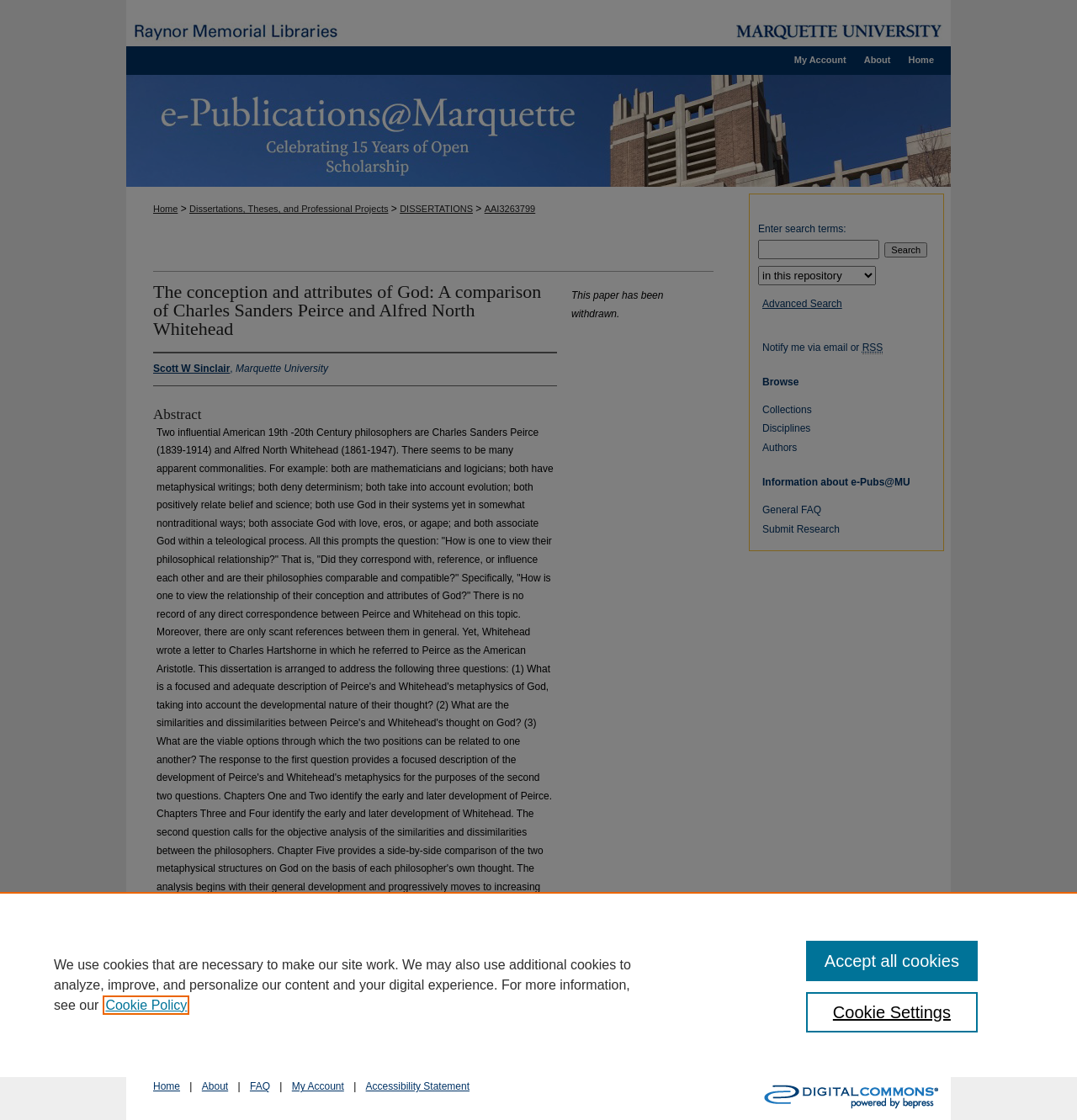Given the description "Accept all cookies", provide the bounding box coordinates of the corresponding UI element.

[0.748, 0.84, 0.908, 0.876]